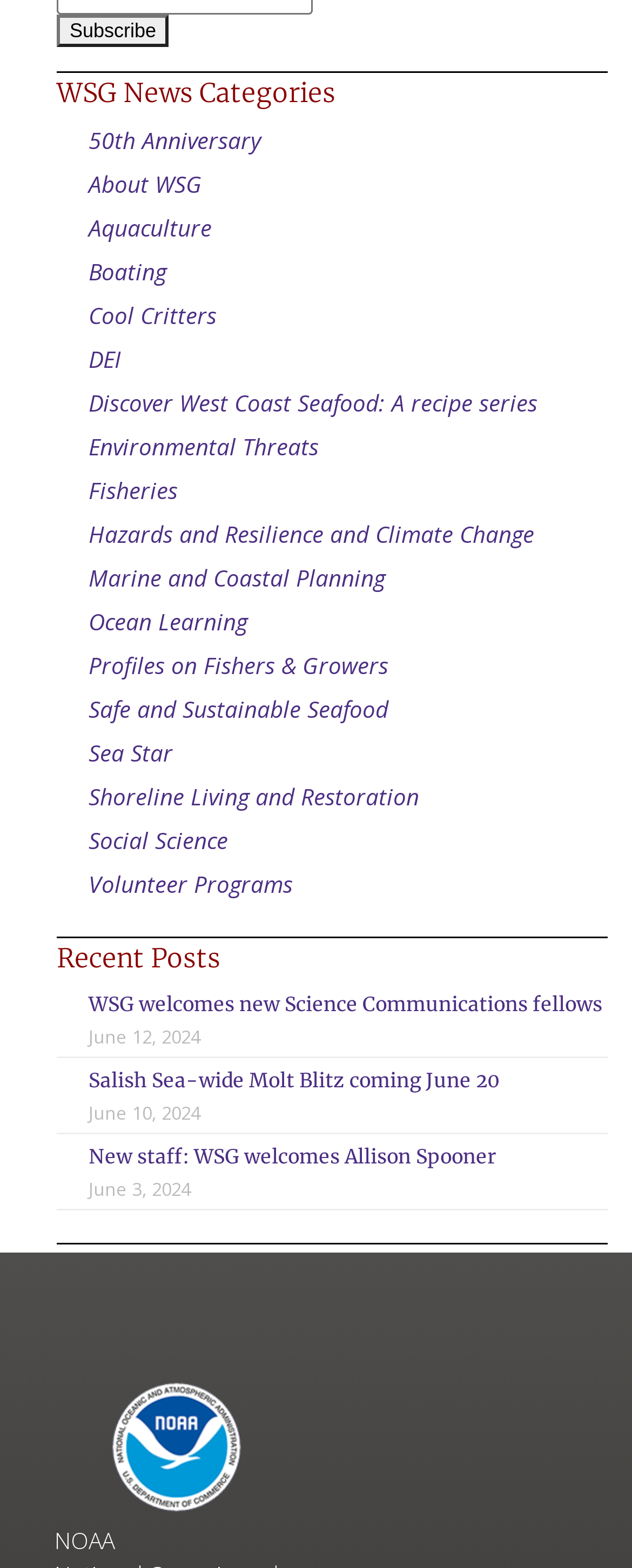What is the category of the 'Discover West Coast Seafood' link?
Examine the image closely and answer the question with as much detail as possible.

The category of the 'Discover West Coast Seafood' link can be inferred from its text and its position among other links related to marine and coastal topics, such as 'Aquaculture', 'Fisheries', and 'Shoreline Living and Restoration'.